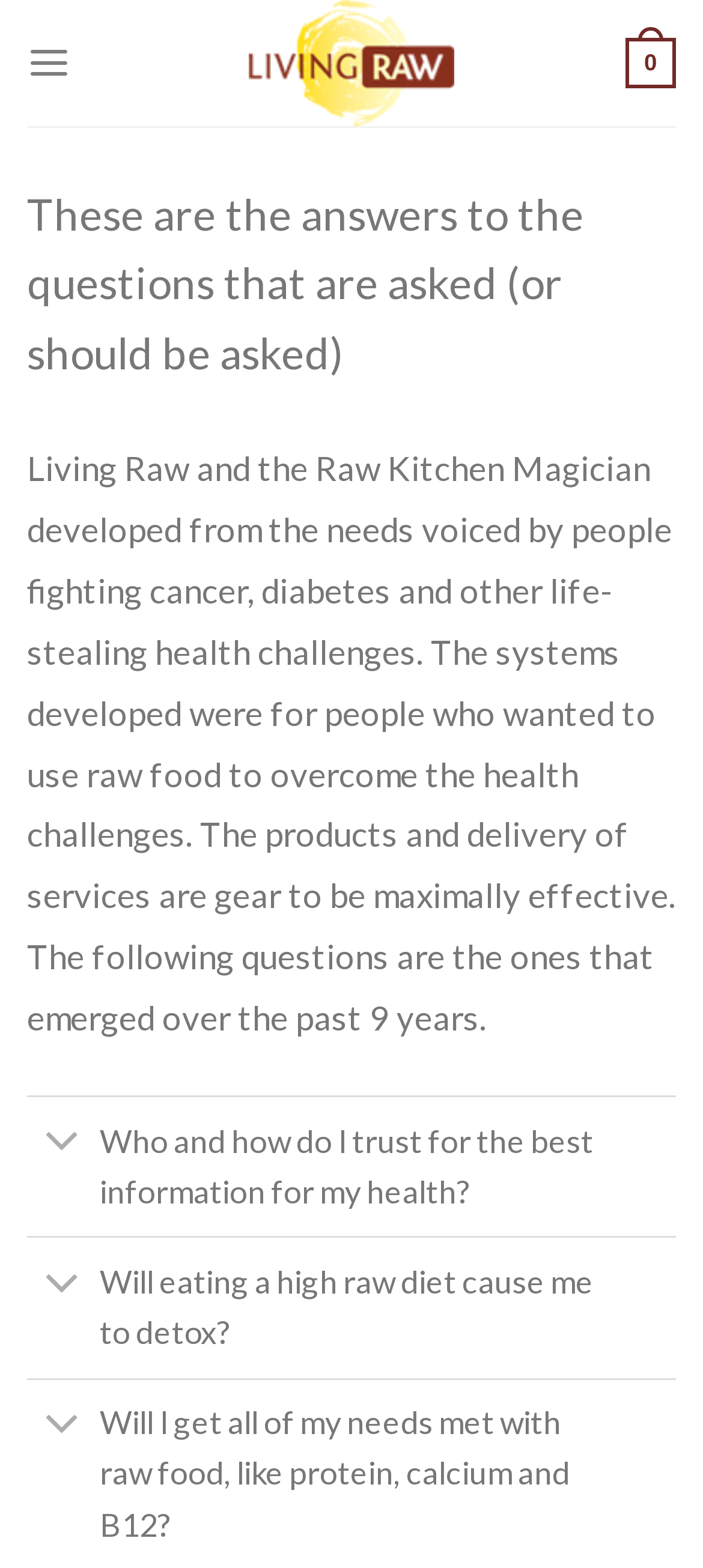Please specify the coordinates of the bounding box for the element that should be clicked to carry out this instruction: "Open the menu". The coordinates must be four float numbers between 0 and 1, formatted as [left, top, right, bottom].

[0.038, 0.012, 0.101, 0.068]